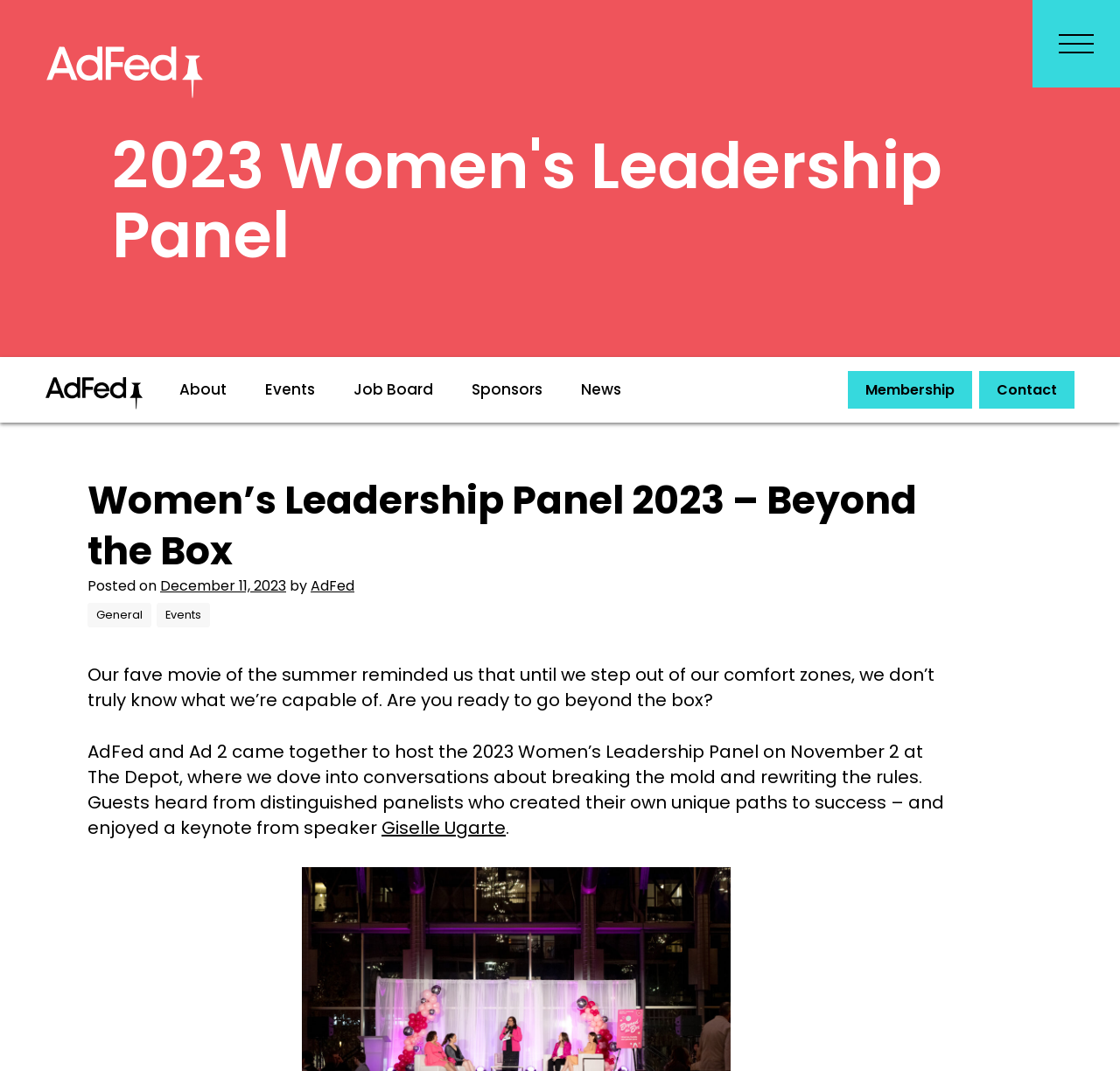Identify the bounding box of the UI element that matches this description: "Student Ad Summit".

[0.355, 0.114, 0.584, 0.149]